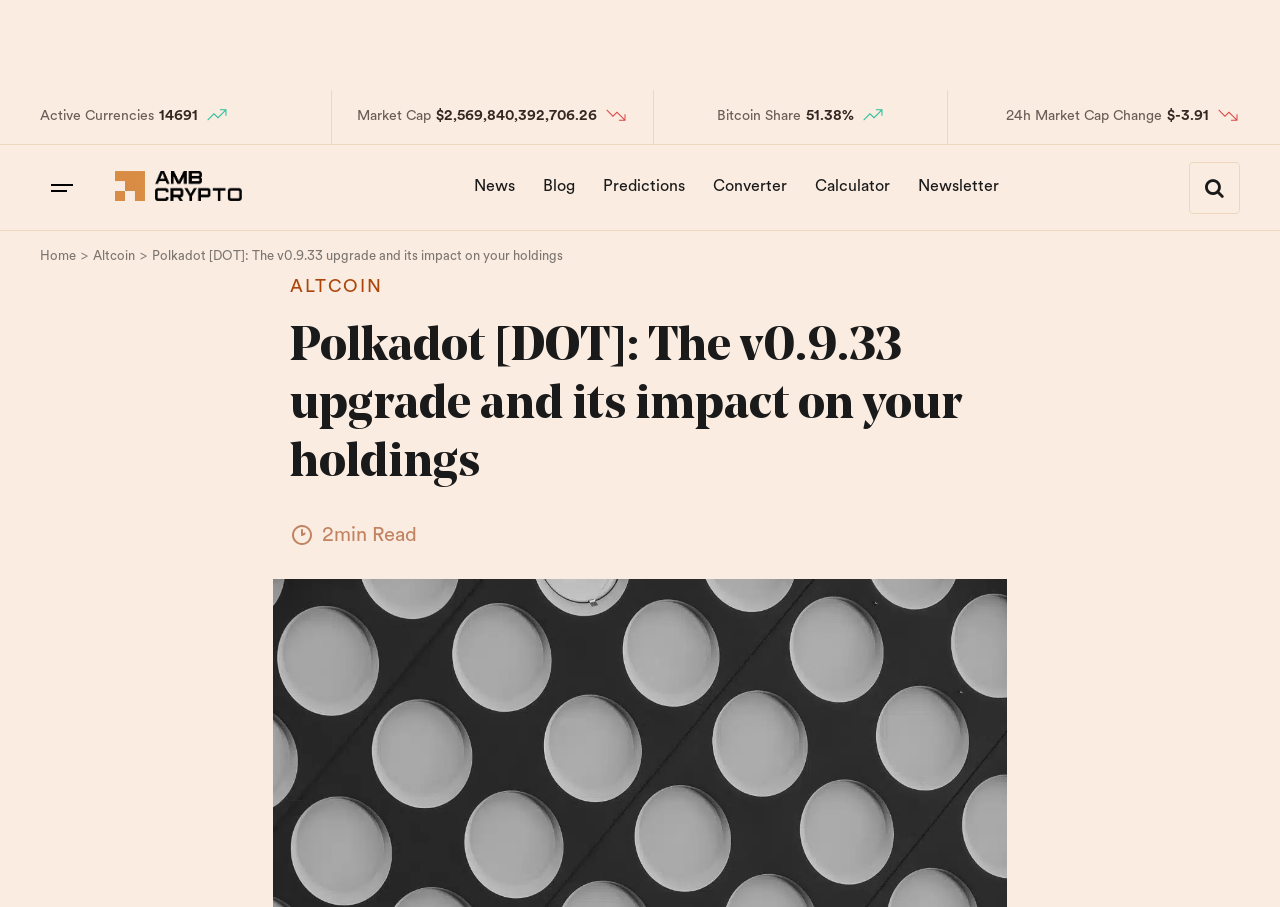Identify and provide the bounding box coordinates of the UI element described: "News". The coordinates should be formatted as [left, top, right, bottom], with each number being a float between 0 and 1.

[0.361, 0.178, 0.412, 0.235]